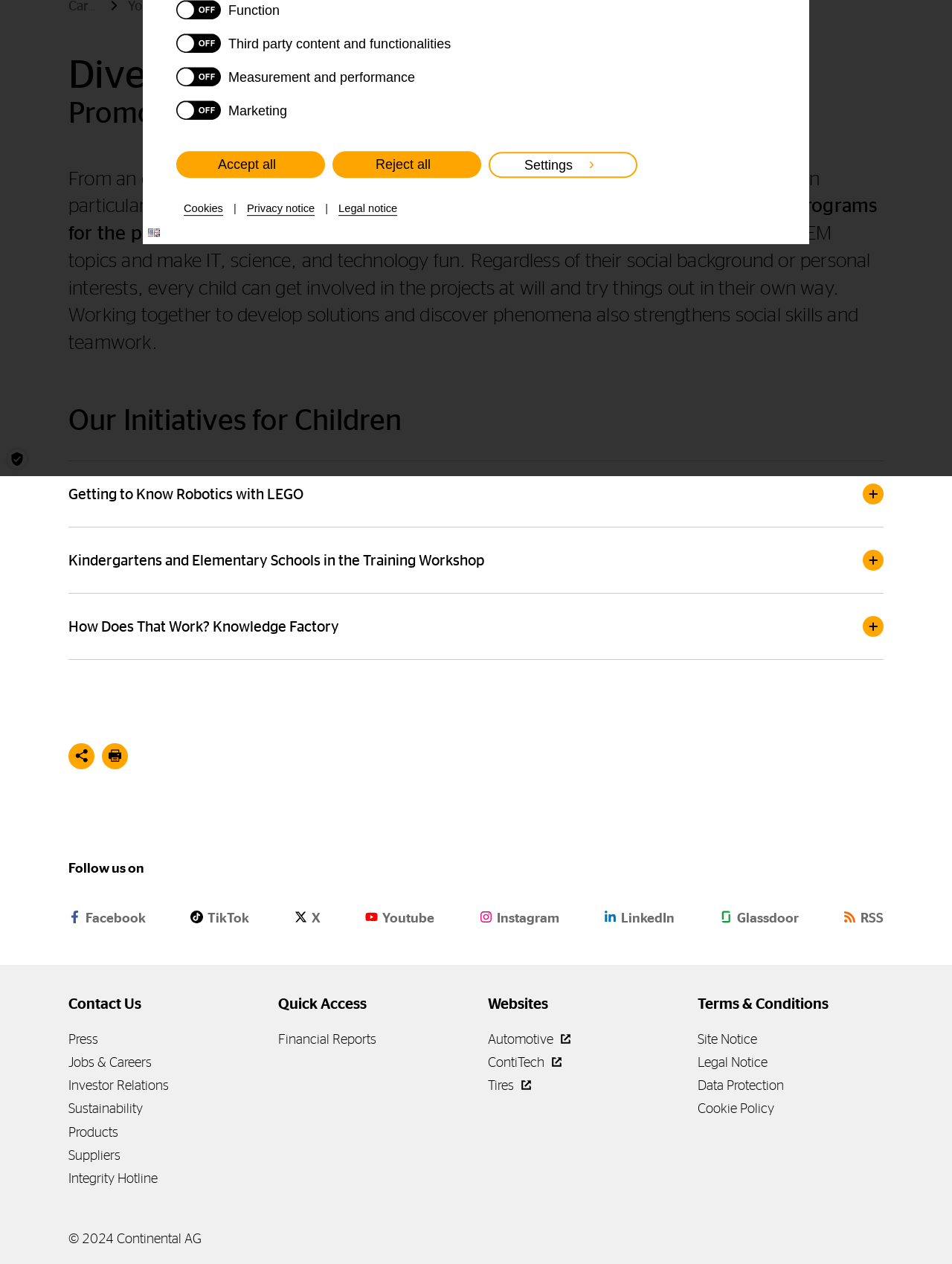Please specify the bounding box coordinates in the format (top-left x, top-left y, bottom-right x, bottom-right y), with all values as floating point numbers between 0 and 1. Identify the bounding box of the UI element described by: Jobs & Careers

[0.072, 0.835, 0.159, 0.846]